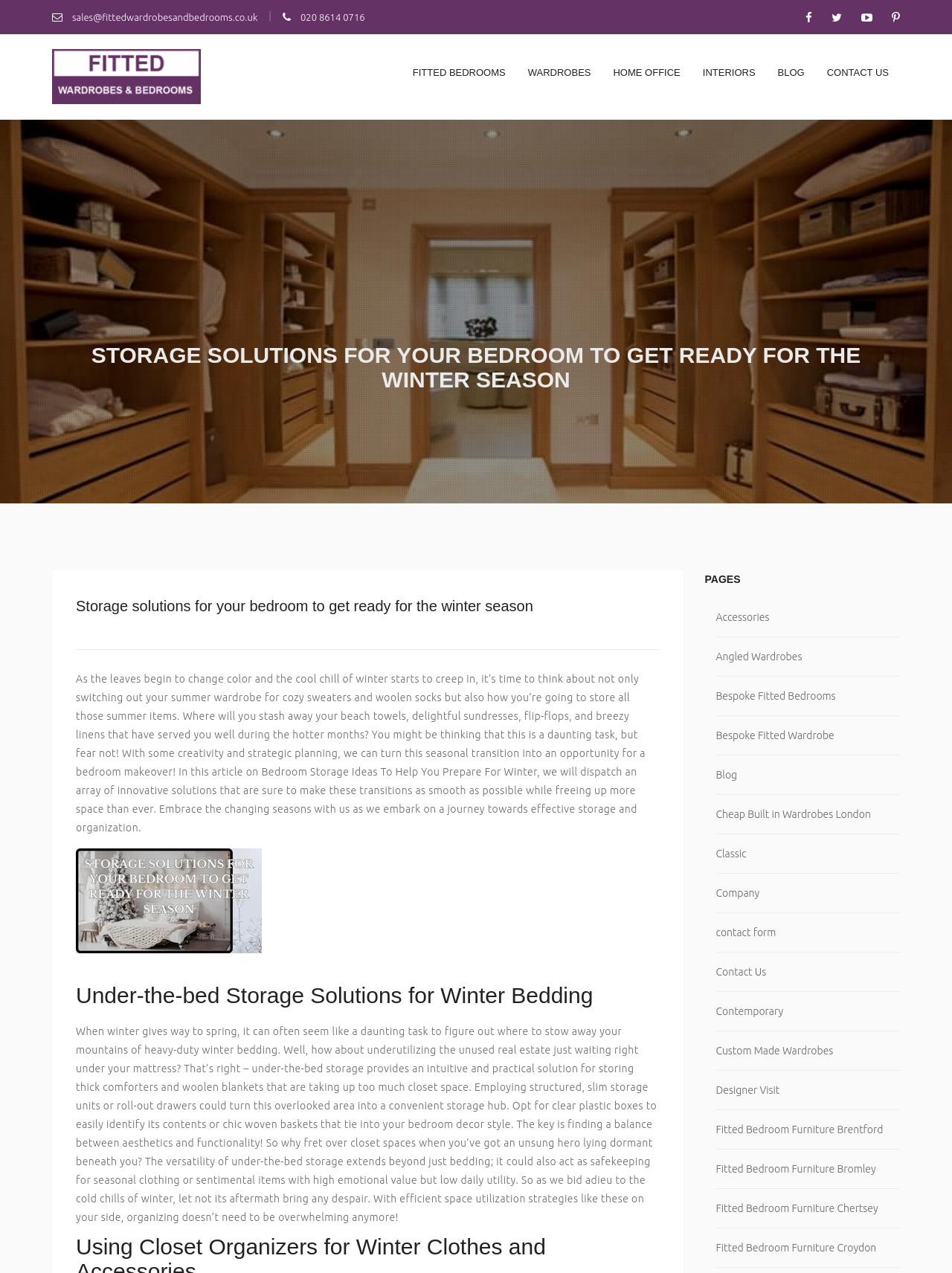Please provide a comprehensive answer to the question below using the information from the image: What is the topic of the article on the webpage?

The article on the webpage is about bedroom storage ideas, specifically providing solutions for storing summer items during the winter season, as indicated by the text and headings on the page.